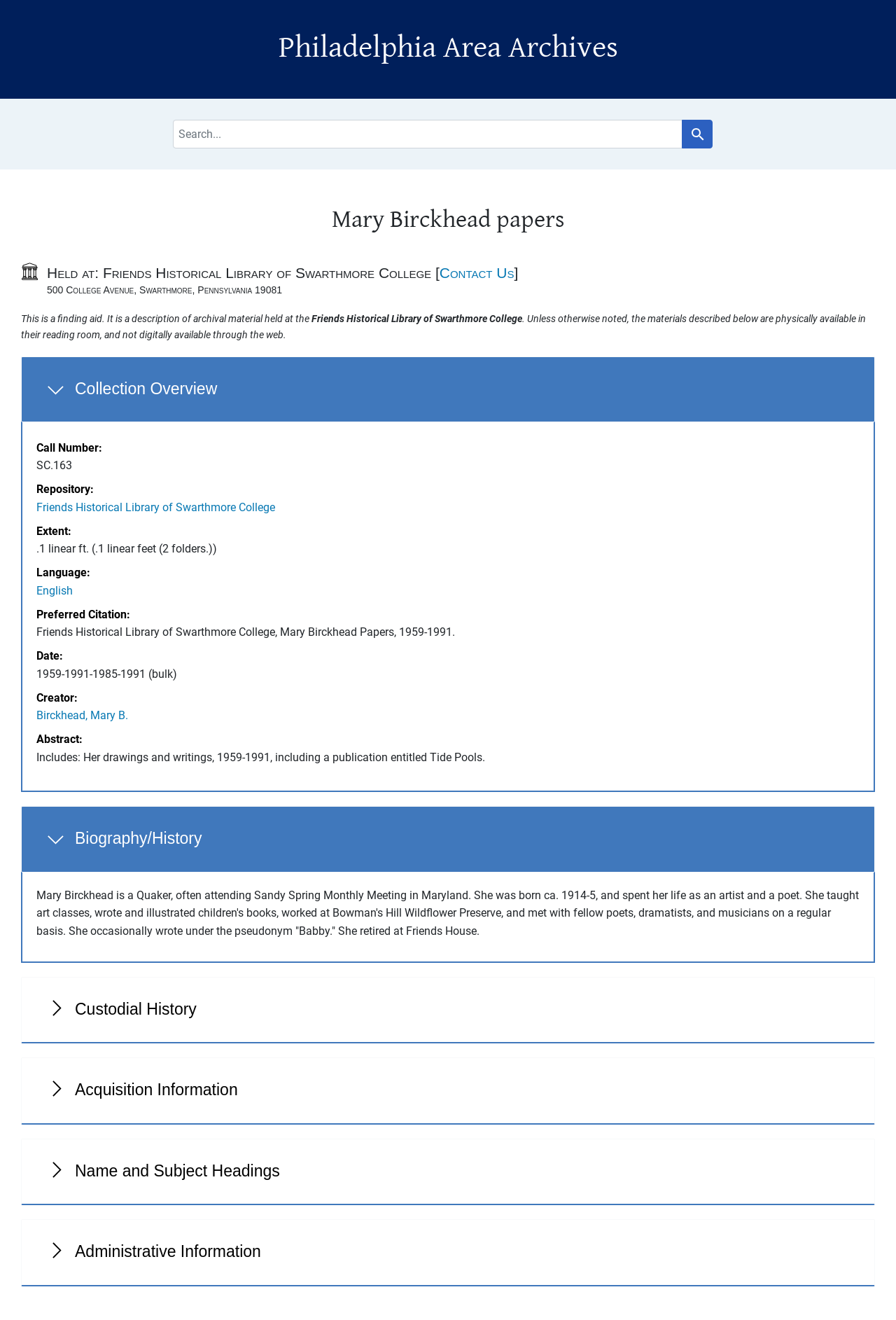Please specify the coordinates of the bounding box for the element that should be clicked to carry out this instruction: "Go to main content". The coordinates must be four float numbers between 0 and 1, formatted as [left, top, right, bottom].

[0.008, 0.003, 0.065, 0.008]